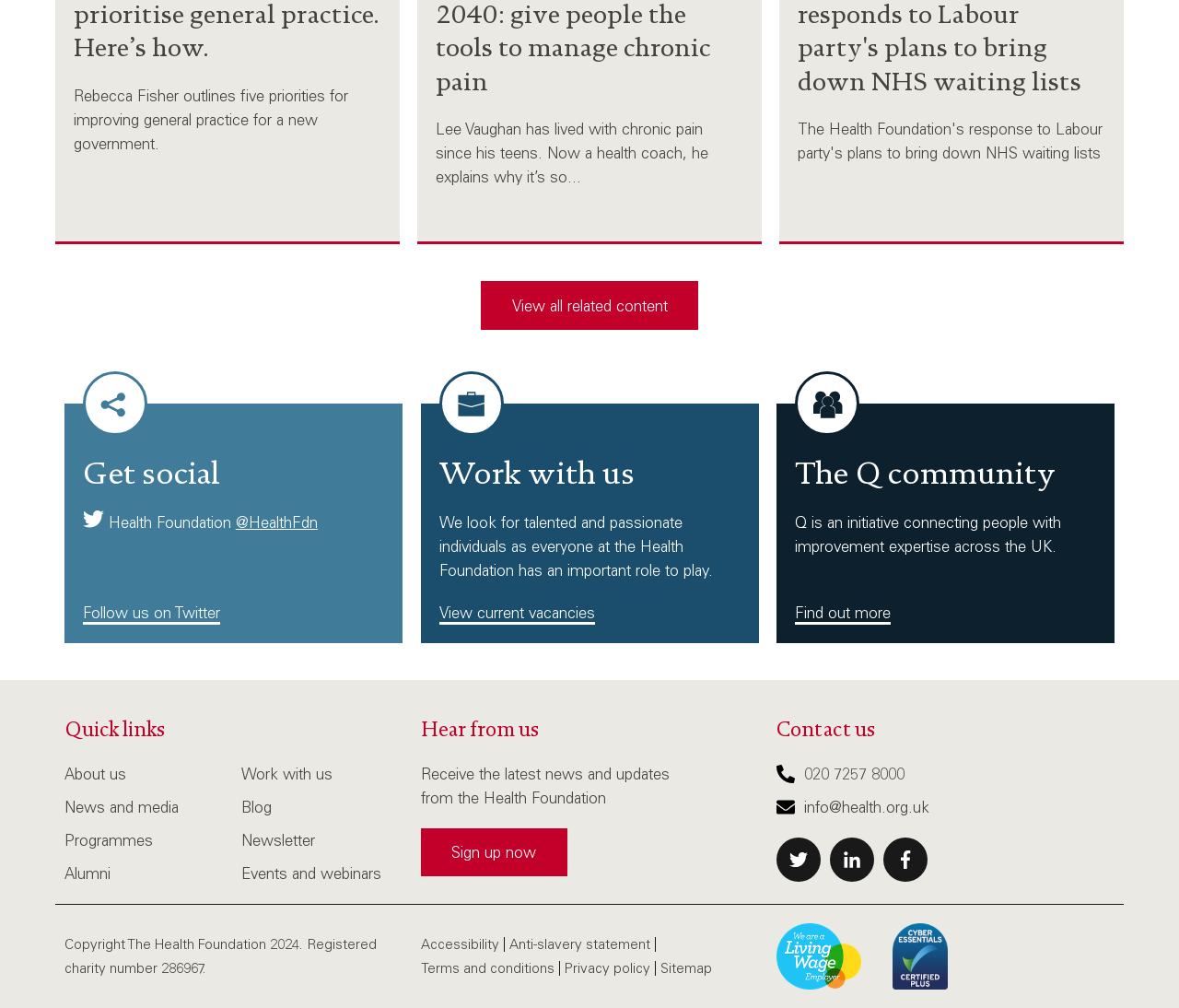What is the charity number of the Health Foundation?
Answer the question based on the image using a single word or a brief phrase.

286967